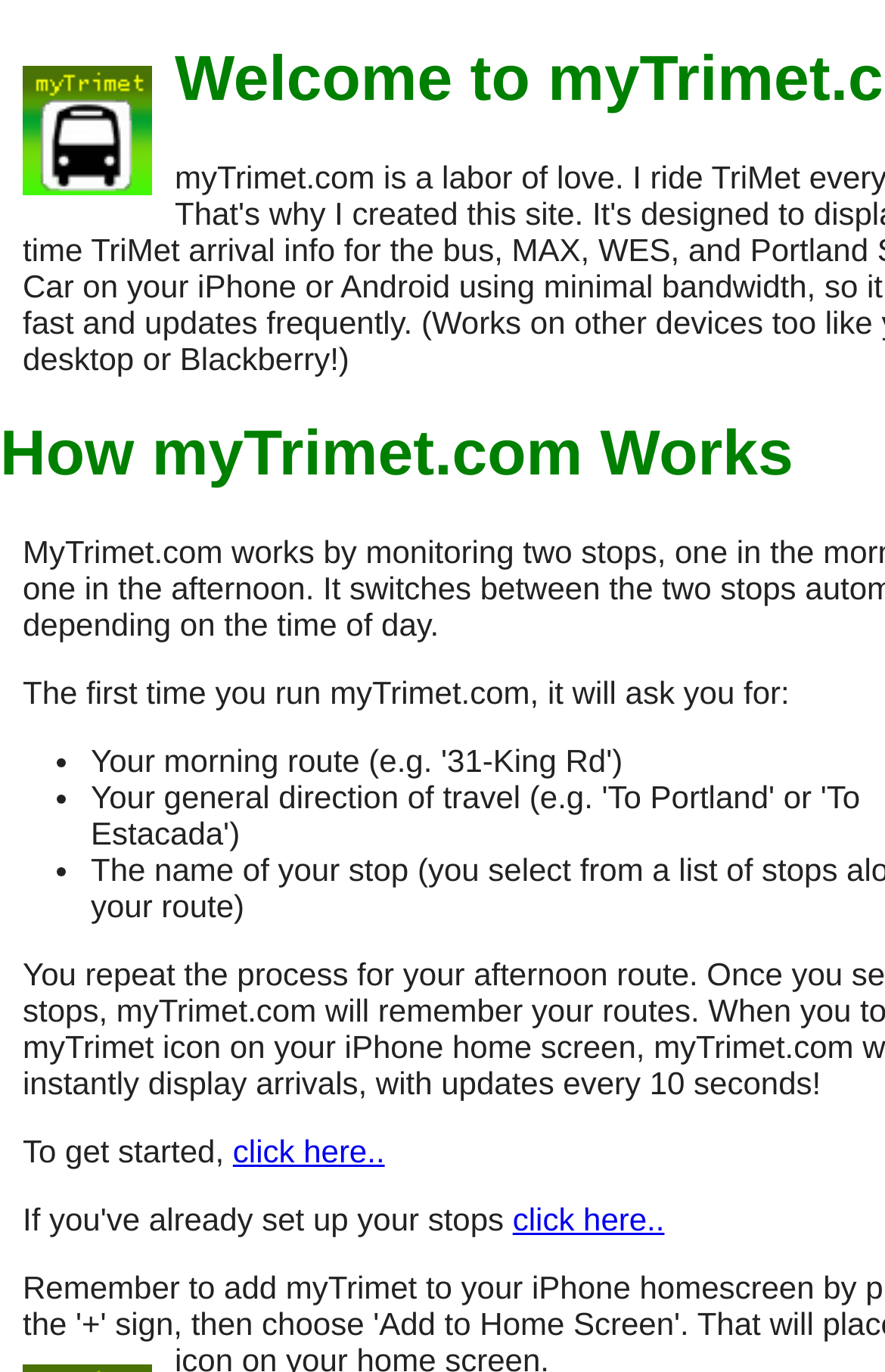Find the primary header on the webpage and provide its text.

Welcome to myTrimet.com!